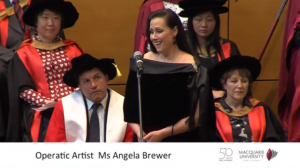Provide a comprehensive description of the image.

The image captures operatic artist Ms. Angela Brewer delivering a performance during a significant event at Macquarie University, showcasing her talent and presence. Dressed in academic regalia, she stands confidently at the microphone, singing with poise and passion. The backdrop includes fellow attendees adorned in formal academic attire, highlighting the ceremonial atmosphere of the occasion. The scene speaks to a celebration of achievement and camaraderie, marking a memorable moment in the university's history. This performance is part of a broader program that includes tributes and acknowledgments, signifying the importance of the event.